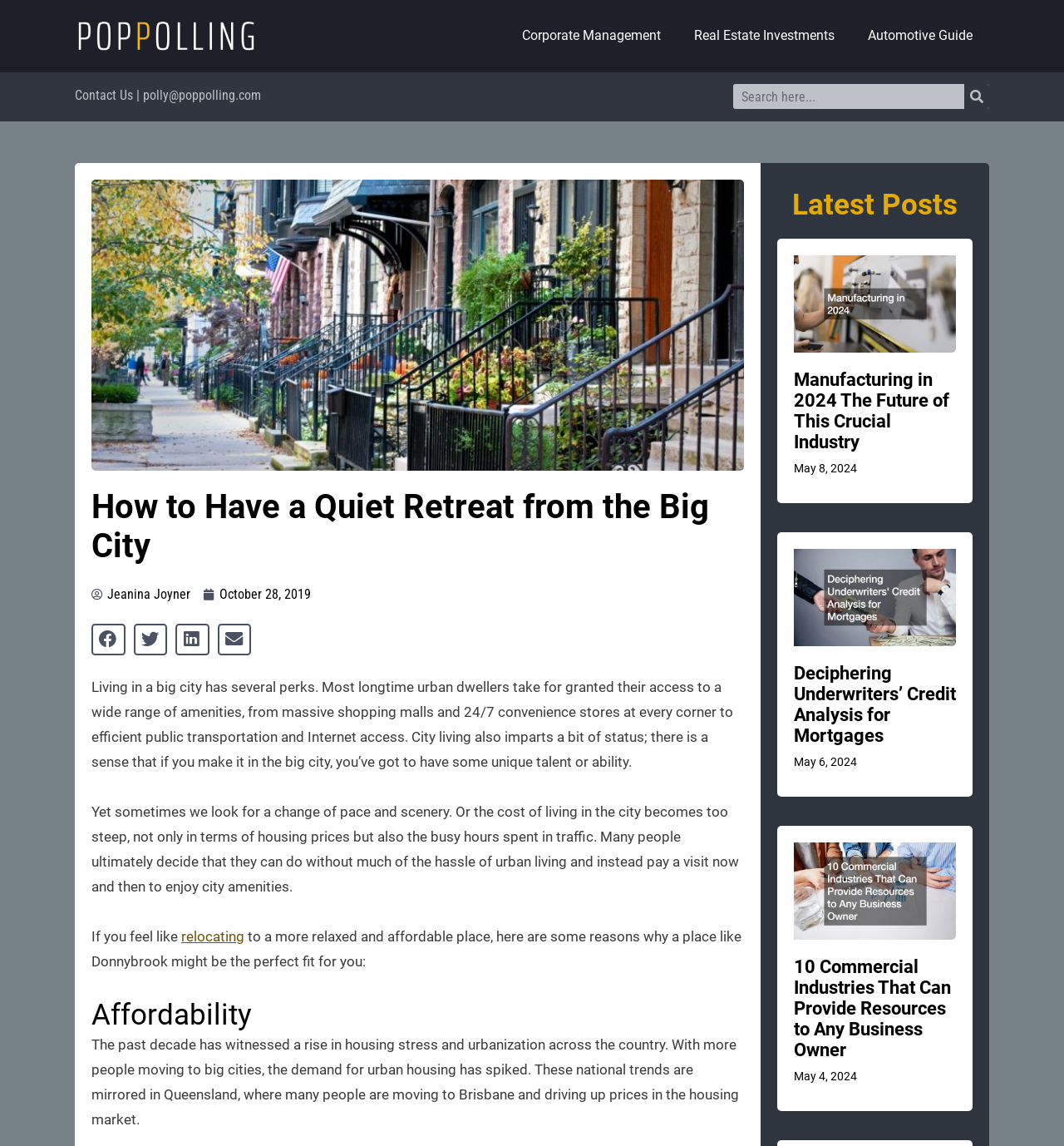Using the information in the image, could you please answer the following question in detail:
What is the logo of the website?

The logo of the website is located at the top left corner of the webpage, and it is an image with the text 'poppolling.com'.